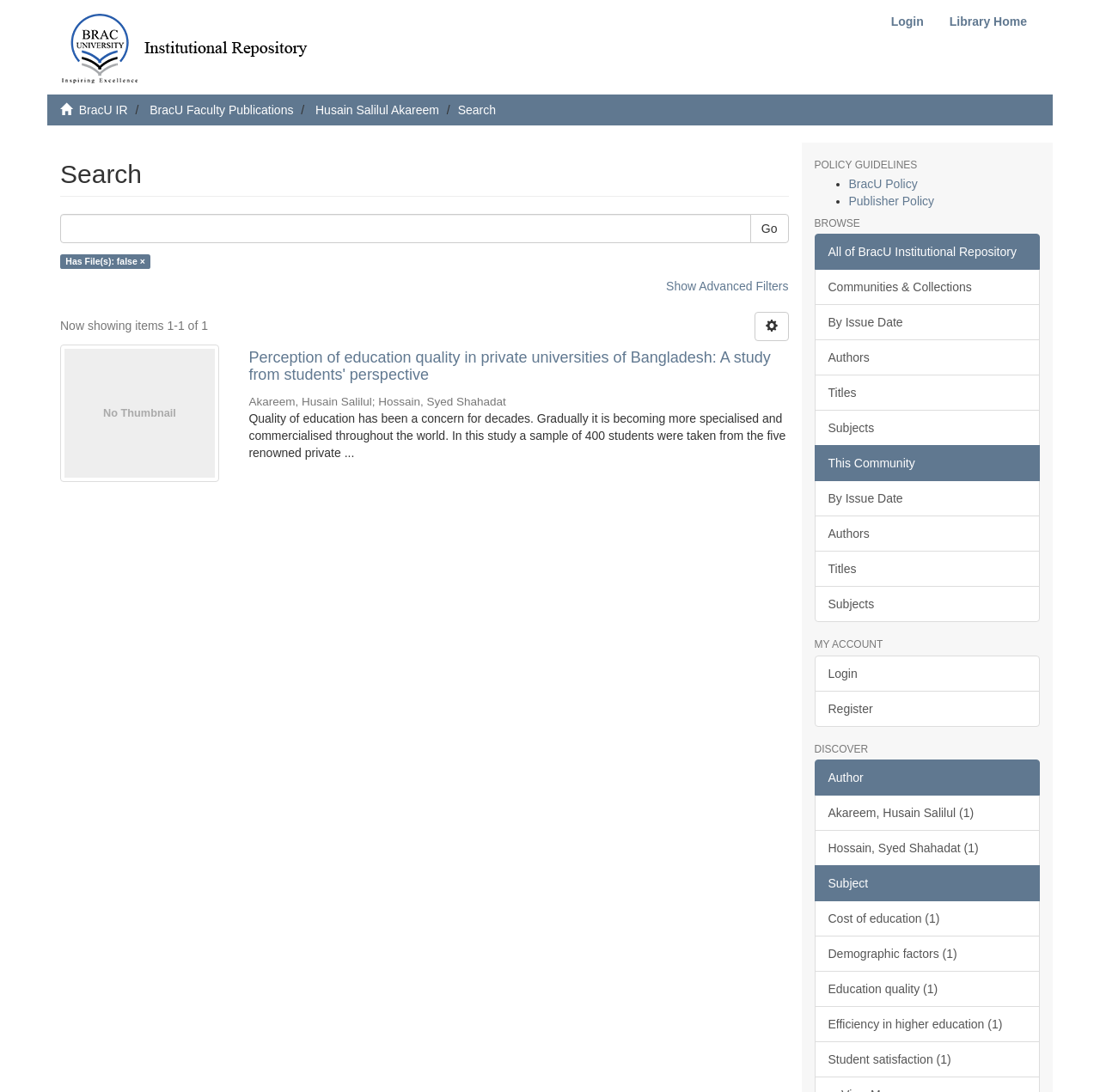Identify the bounding box coordinates of the region that should be clicked to execute the following instruction: "Show advanced filters".

[0.606, 0.256, 0.717, 0.268]